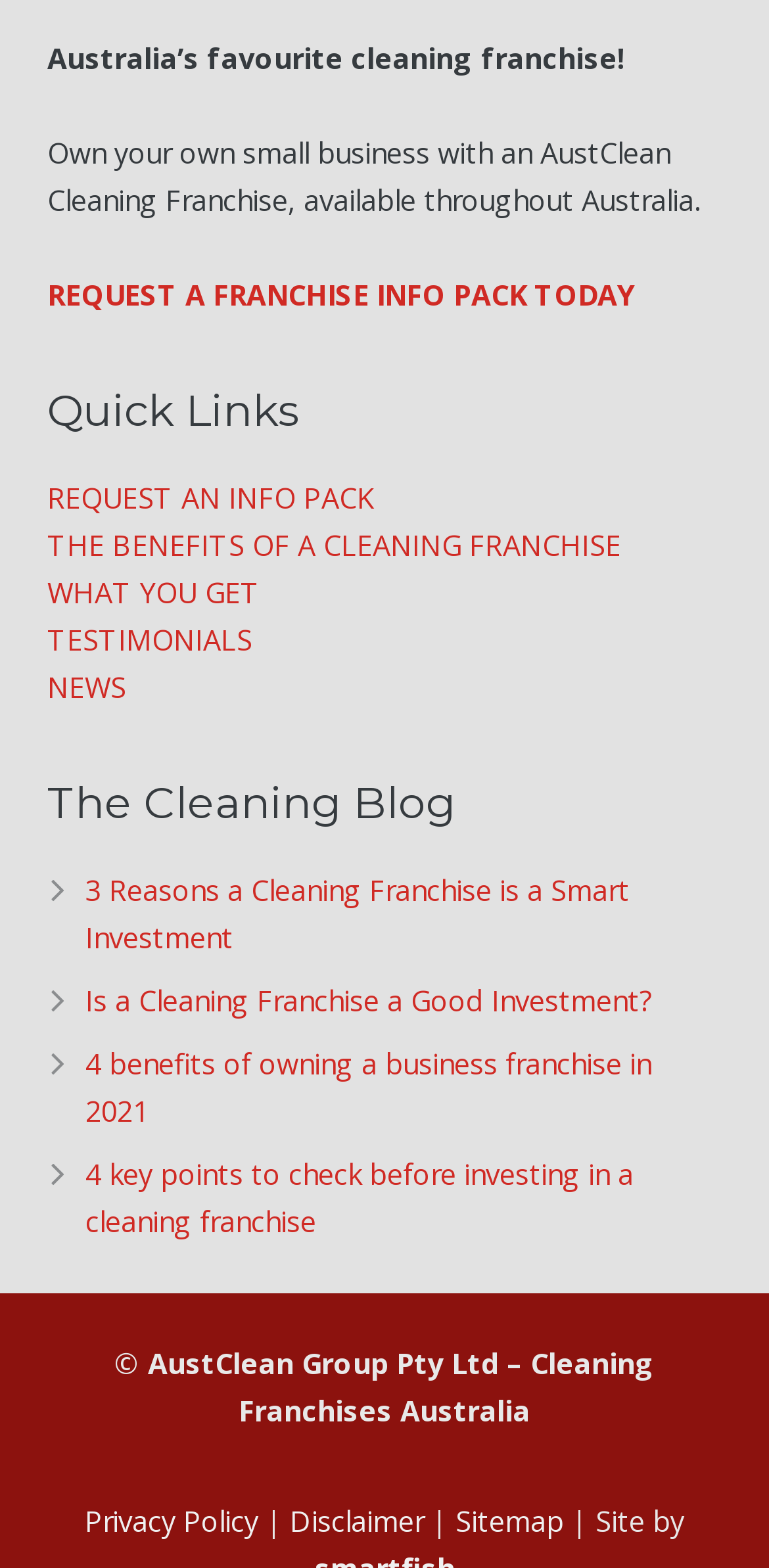Locate the UI element that matches the description WHAT YOU GET in the webpage screenshot. Return the bounding box coordinates in the format (top-left x, top-left y, bottom-right x, bottom-right y), with values ranging from 0 to 1.

[0.062, 0.366, 0.338, 0.39]